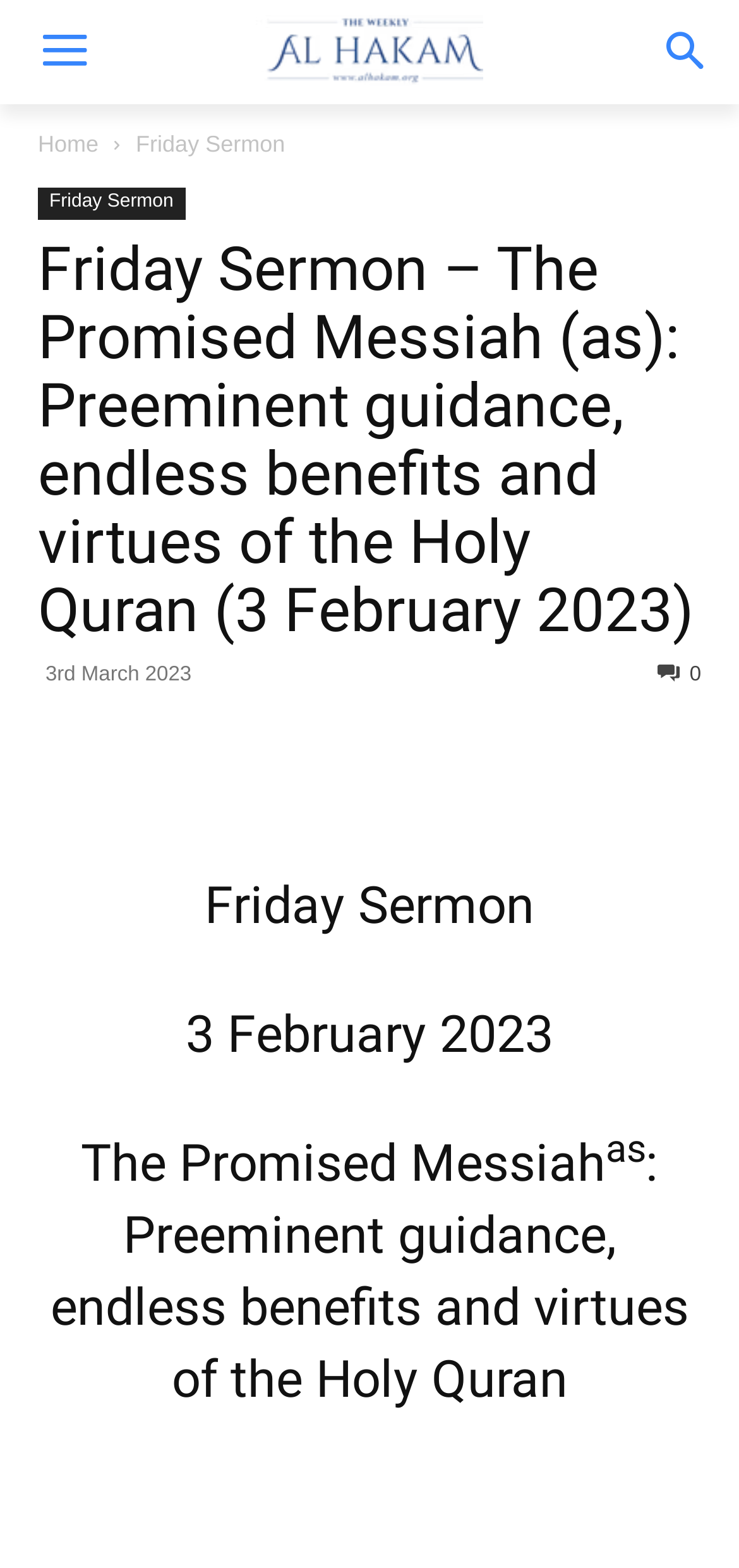Identify the bounding box coordinates necessary to click and complete the given instruction: "Contact Chase Customer Service".

None